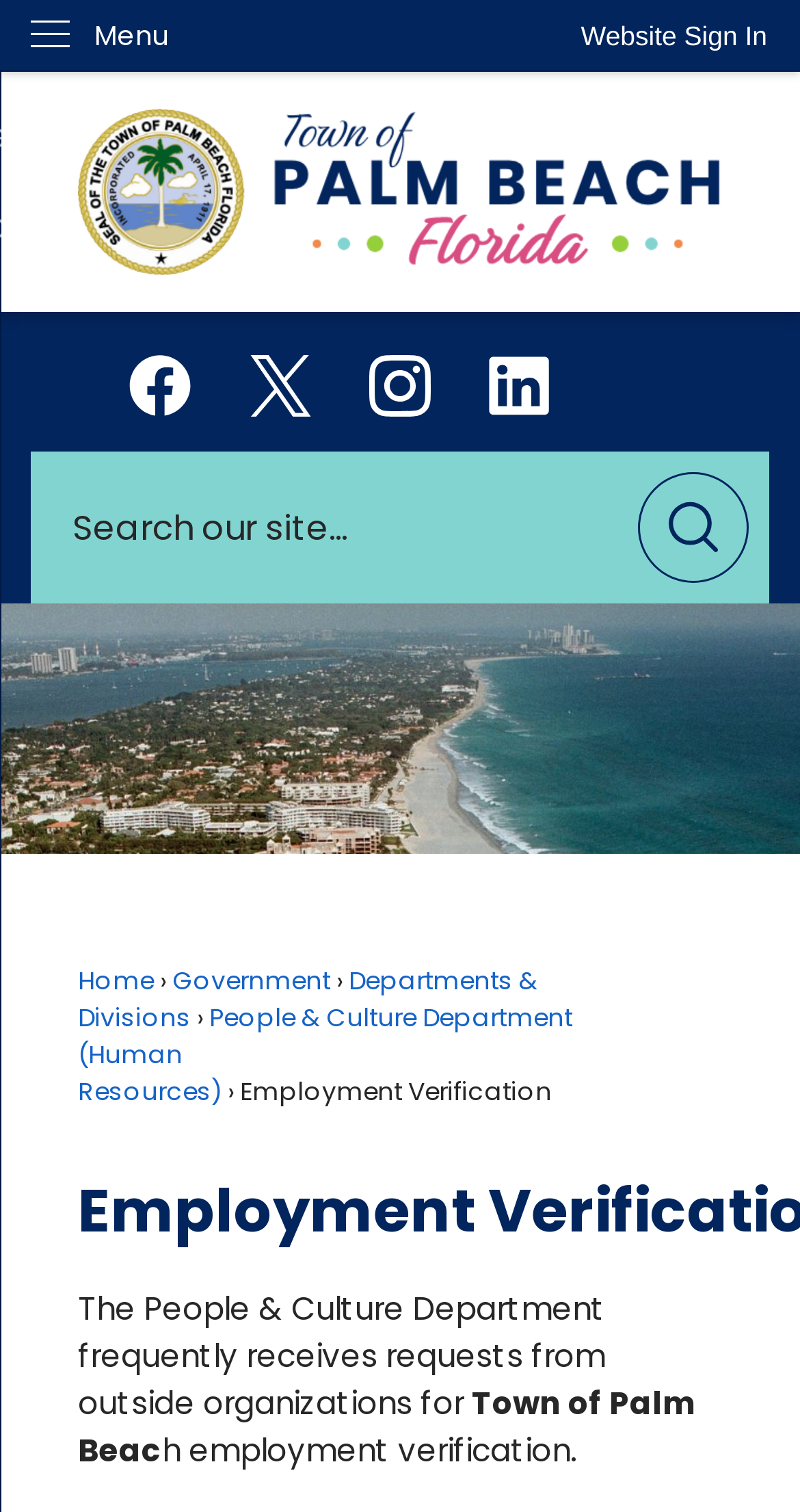How many social media links are available?
Look at the image and answer with only one word or phrase.

4